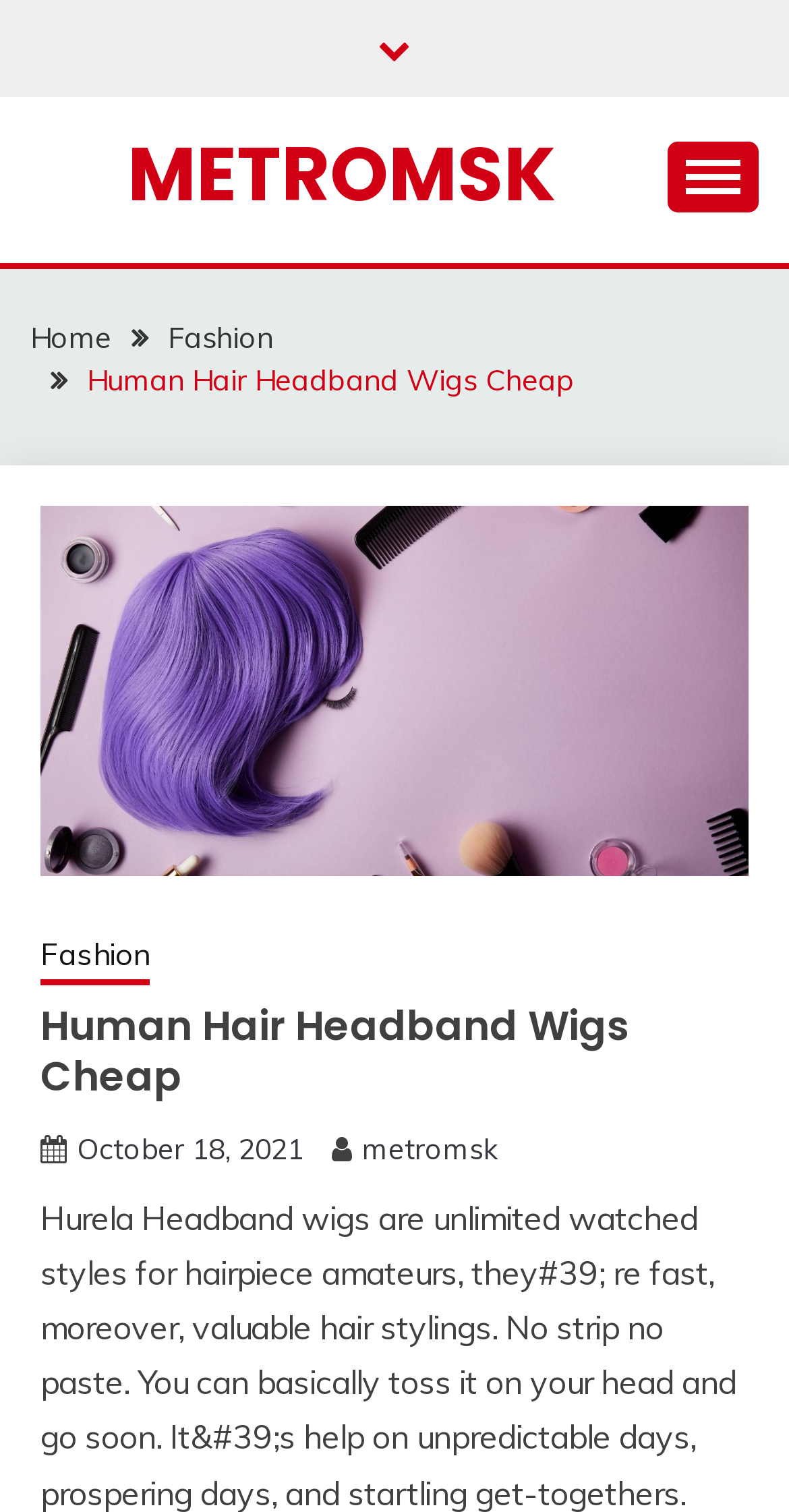What is the name of the website?
Utilize the image to construct a detailed and well-explained answer.

I determined the name of the website by looking at the link element with the text 'METROMSK' at the top of the webpage, which is likely the logo or brand name of the website.